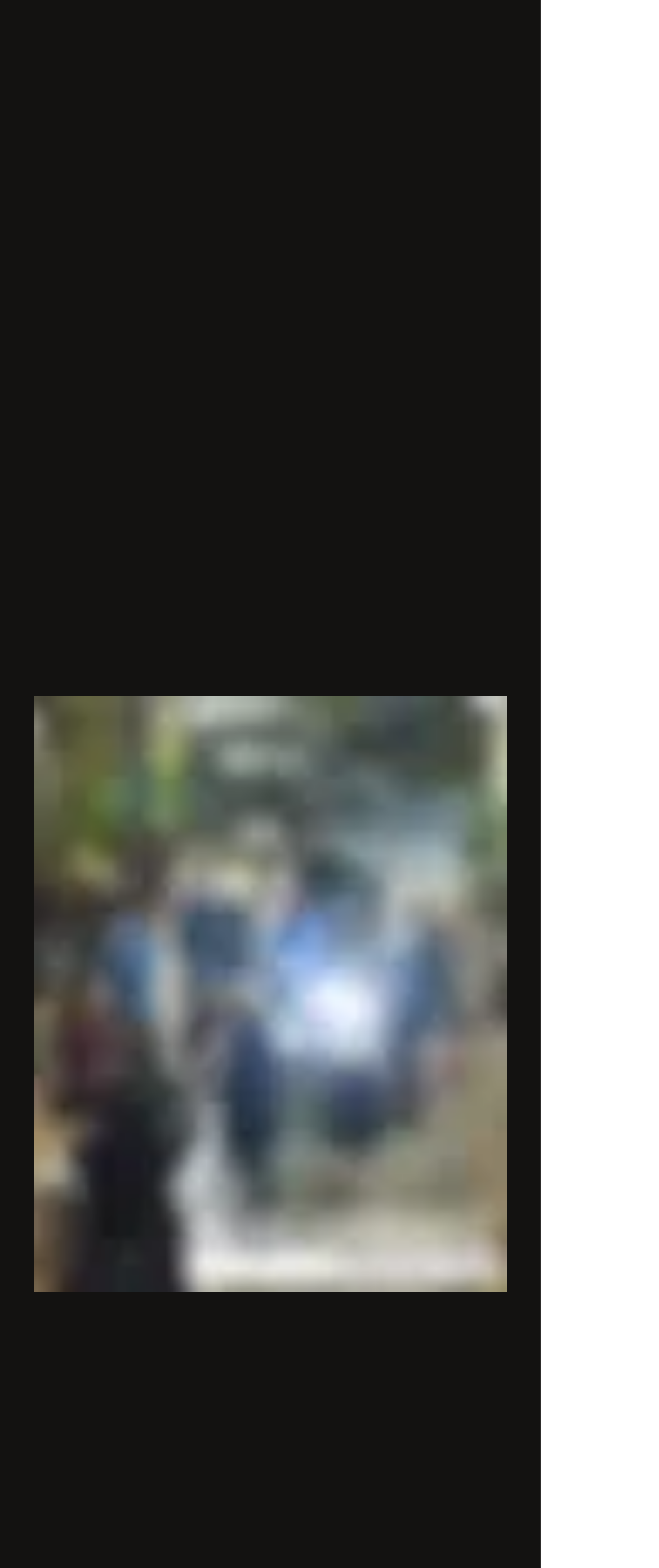How many prize winners will be announced at the event?
Look at the image and construct a detailed response to the question.

The answer can be inferred from the StaticText element, which states 'We will be announcing our winner, and our first ever 2nd prize winner, during the ceremony.' This implies that two prize winners will be announced at the event.